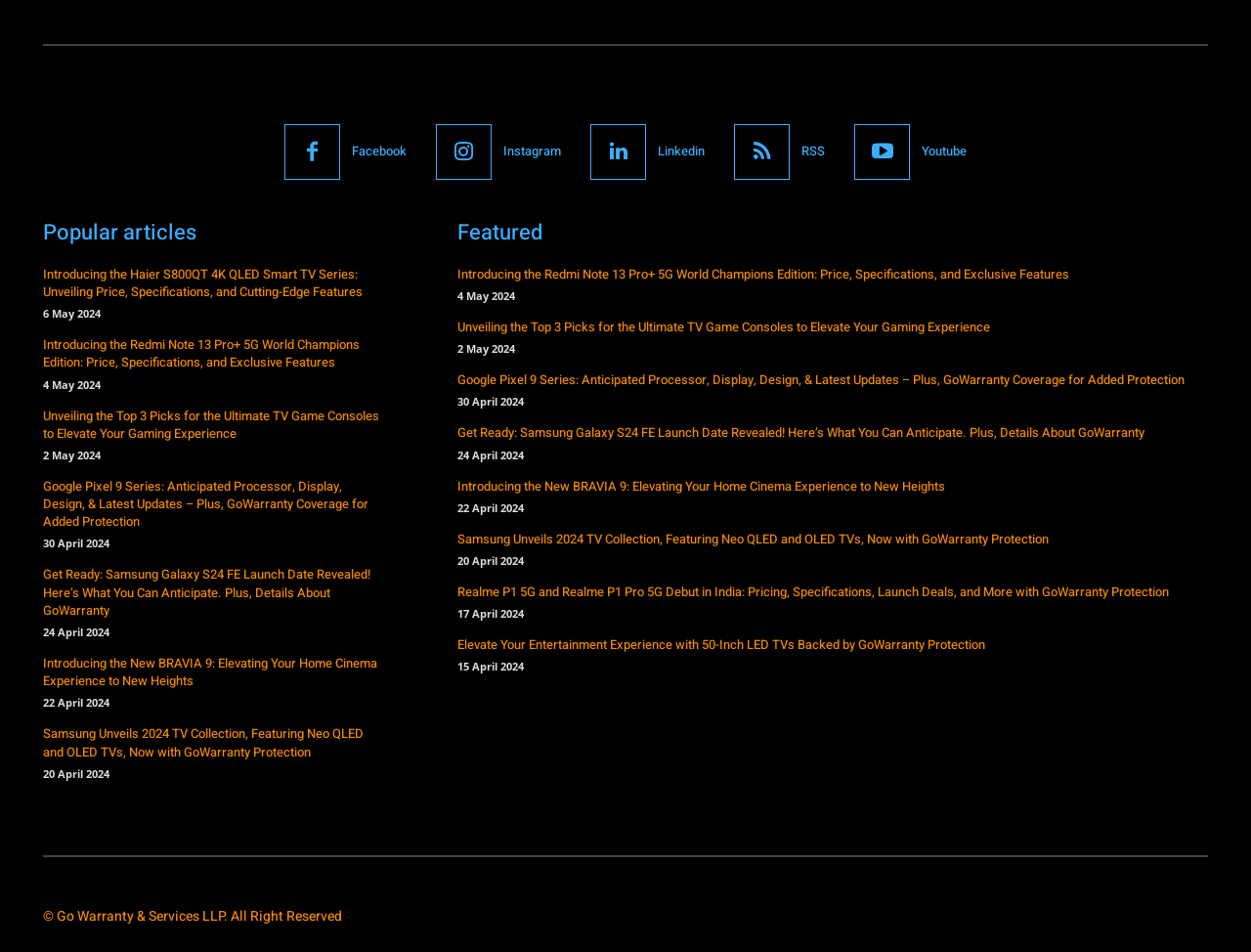What is the title of the first article?
Using the image as a reference, deliver a detailed and thorough answer to the question.

I looked at the first article link on the webpage, which is 'Introducing the Haier S800QT 4K QLED Smart TV Series: Unveiling Price, Specifications, and Cutting-Edge Features'. The title of the first article is 'Introducing the Haier S800QT 4K QLED Smart TV Series'.